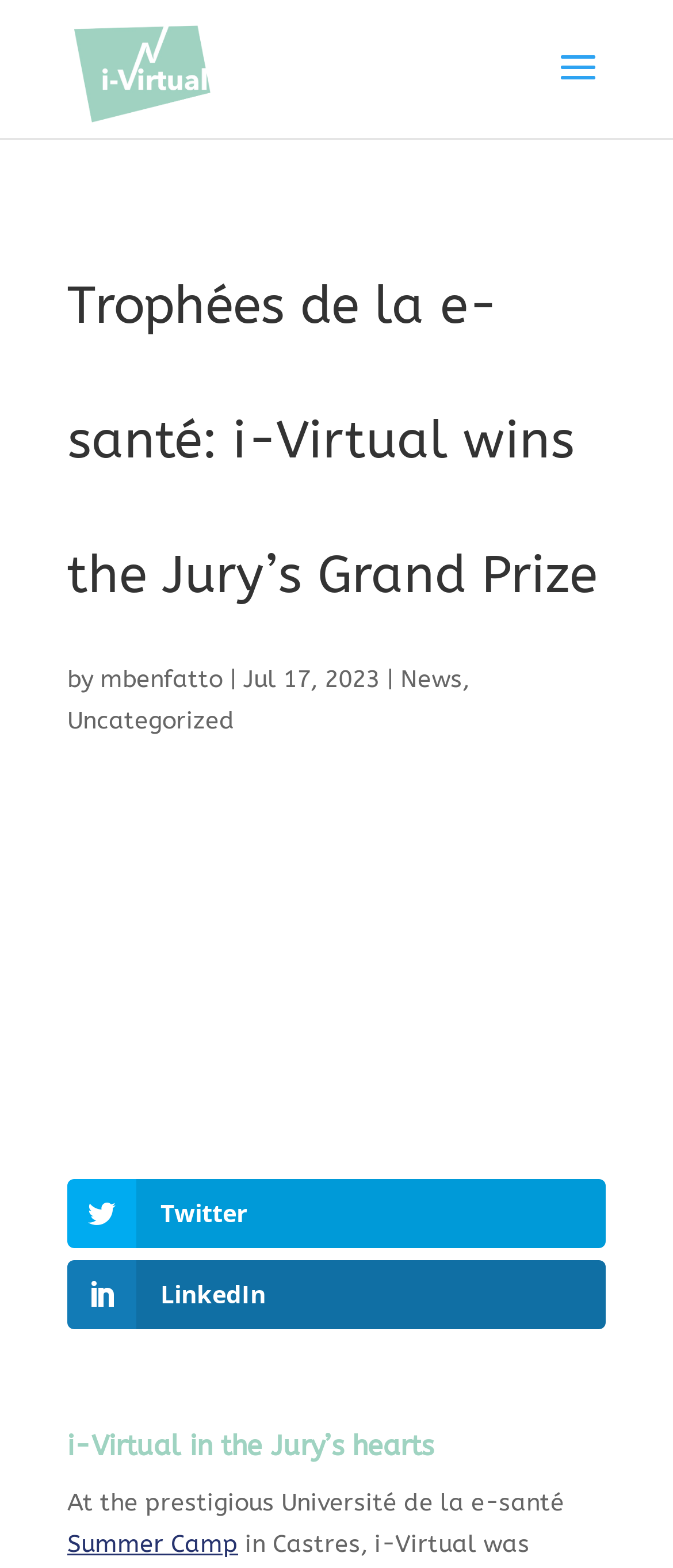Provide a one-word or short-phrase answer to the question:
What is the date of the news article?

Jul 17, 2023